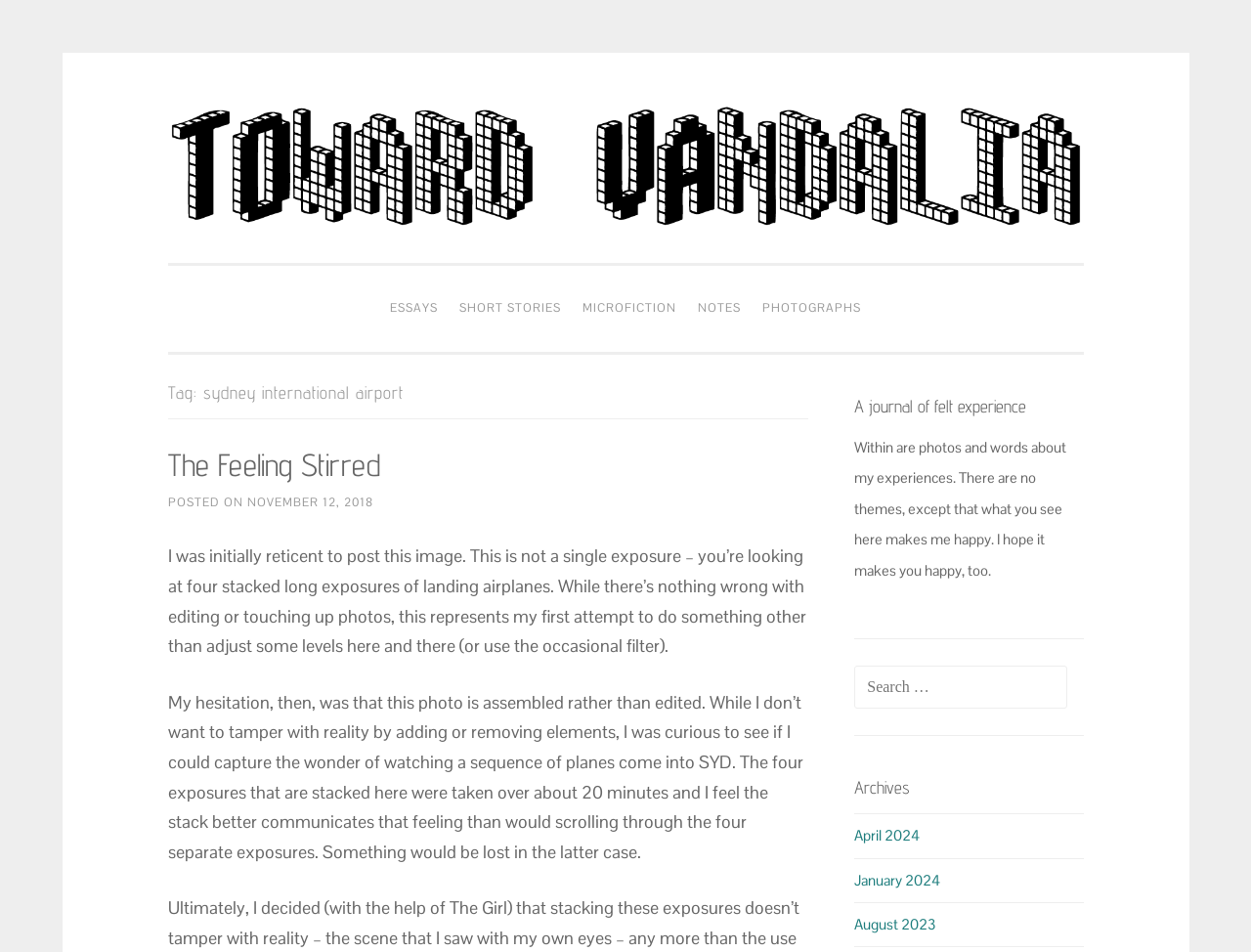How many months are listed in the archives section?
Give a detailed and exhaustive answer to the question.

The archives section at the bottom of the webpage lists three months: April 2024, January 2024, and August 2023.